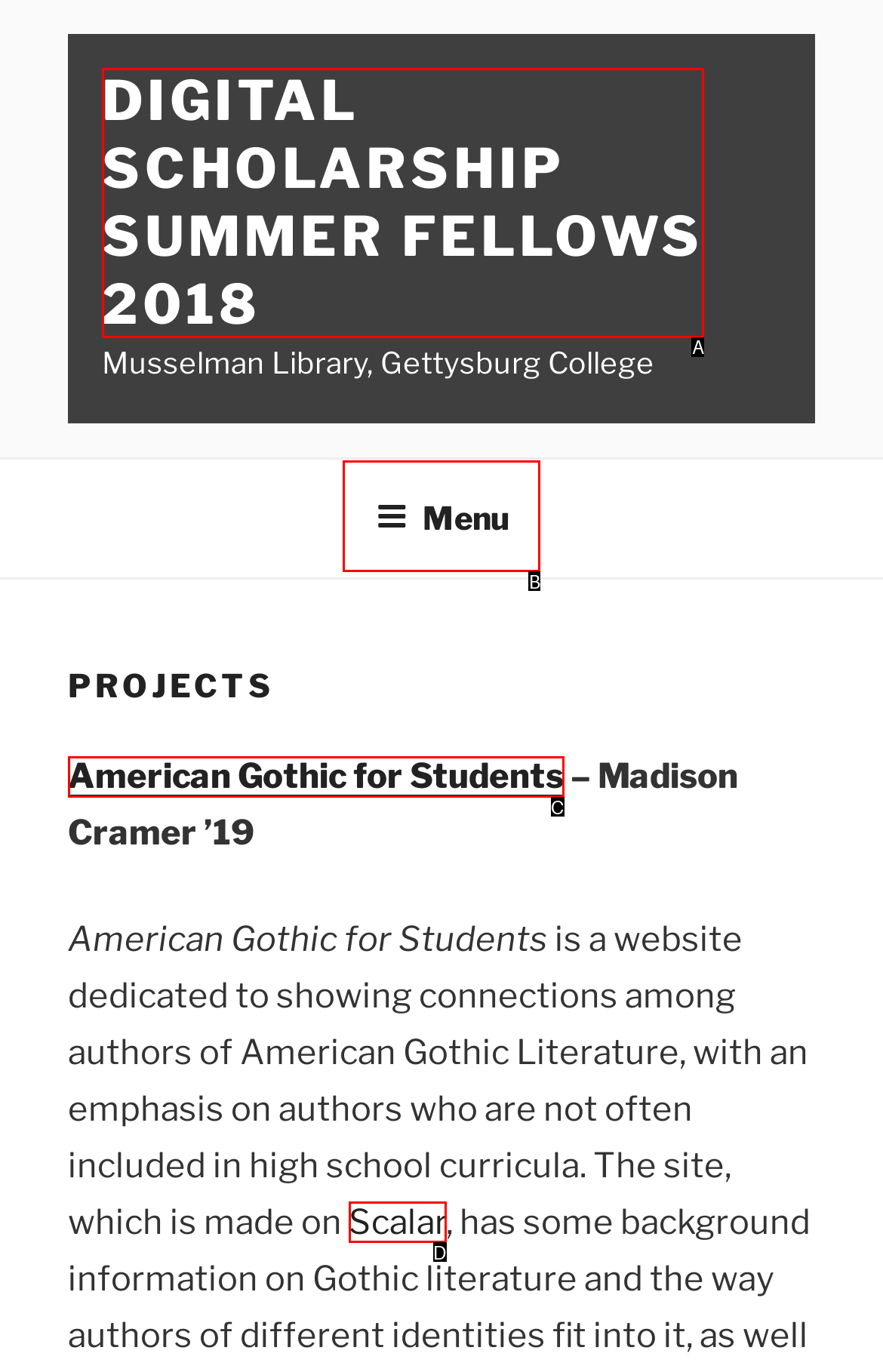Determine which UI element matches this description: Digital Scholarship Summer Fellows 2018
Reply with the appropriate option's letter.

A